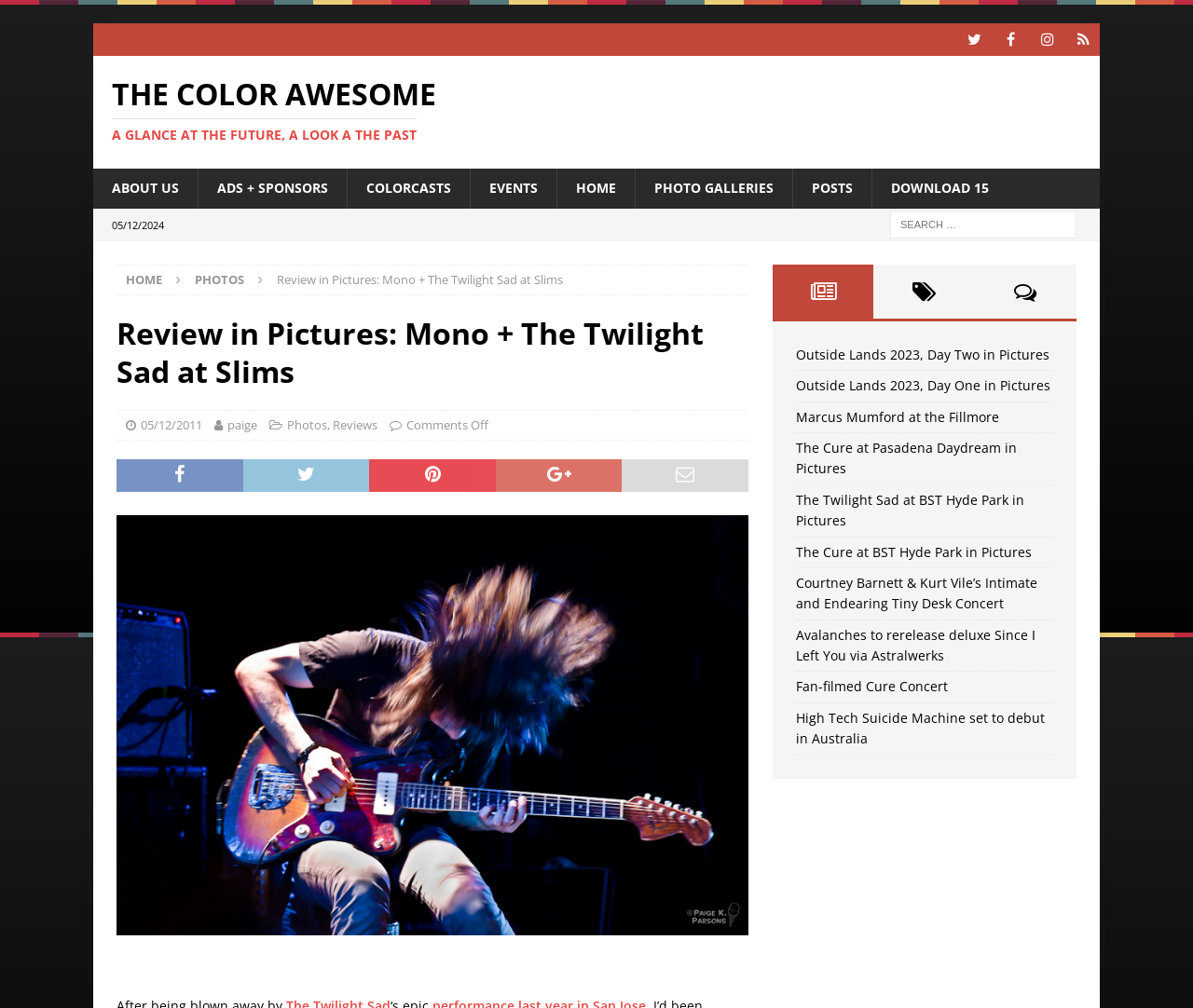How many related links are at the bottom of the page?
Look at the screenshot and provide an in-depth answer.

I counted the number of link elements at the bottom of the page with related content, which are 'Outside Lands 2023, Day Two in Pictures', 'Outside Lands 2023, Day One in Pictures', and so on.